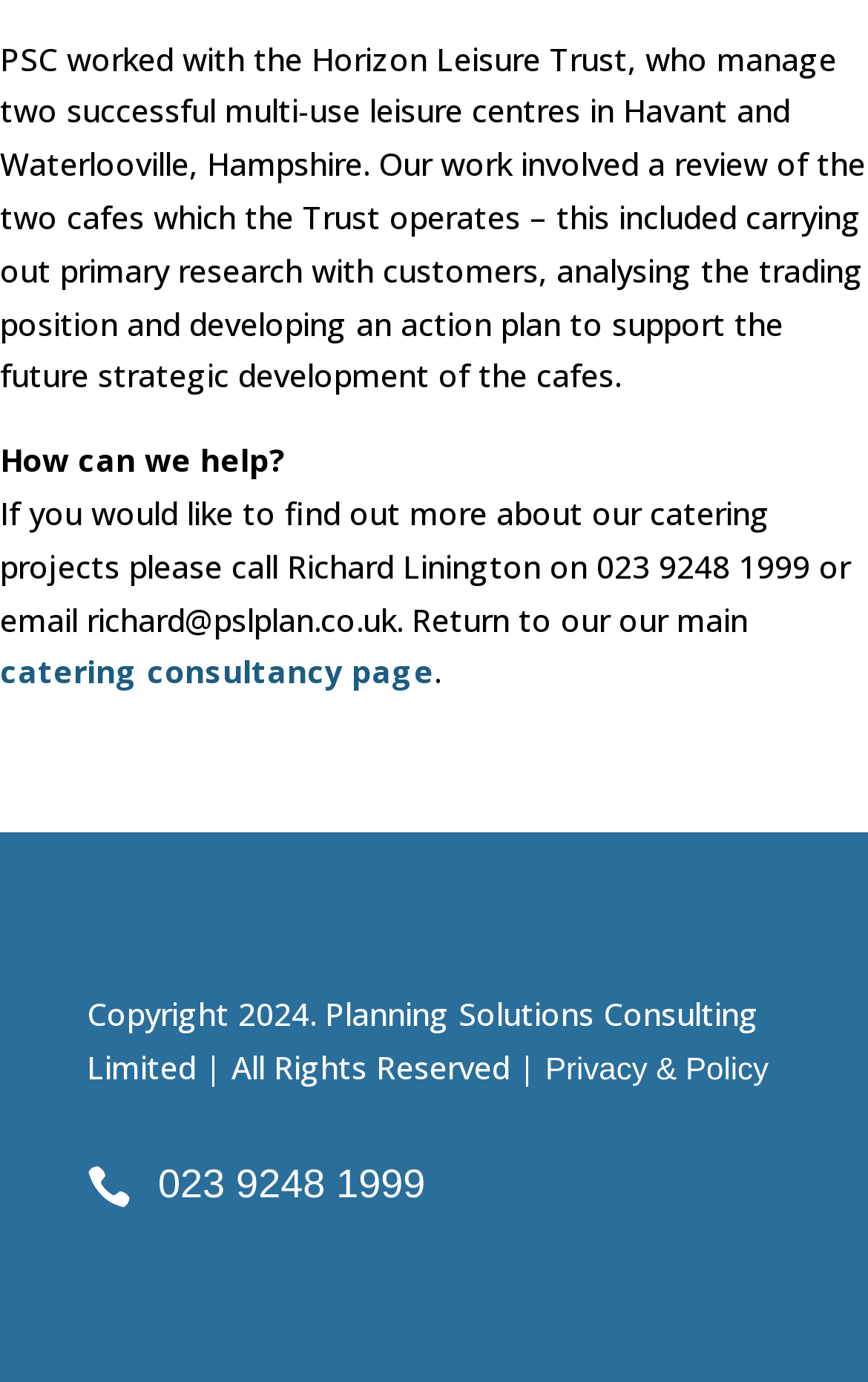How many leisure centres are mentioned on the webpage?
From the screenshot, supply a one-word or short-phrase answer.

two